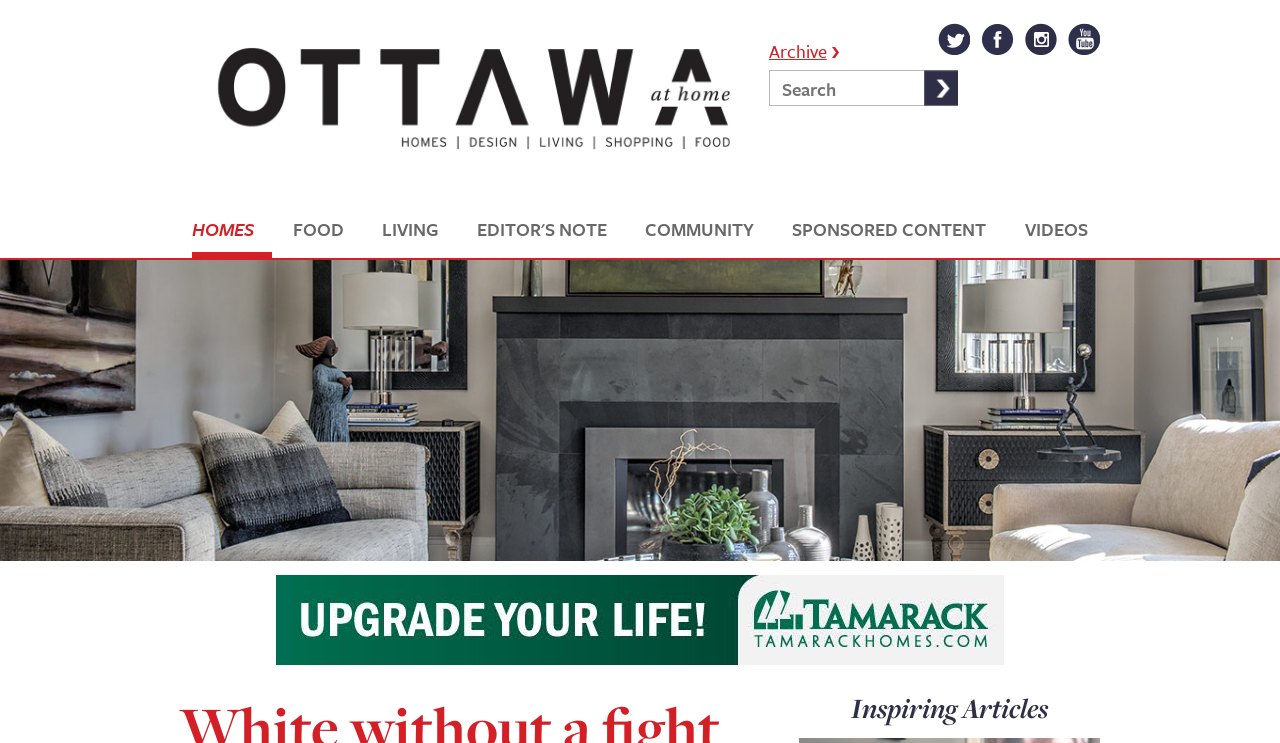Locate the bounding box coordinates of the area you need to click to fulfill this instruction: 'Go to the HOMES section'. The coordinates must be in the form of four float numbers ranging from 0 to 1: [left, top, right, bottom].

[0.15, 0.297, 0.199, 0.322]